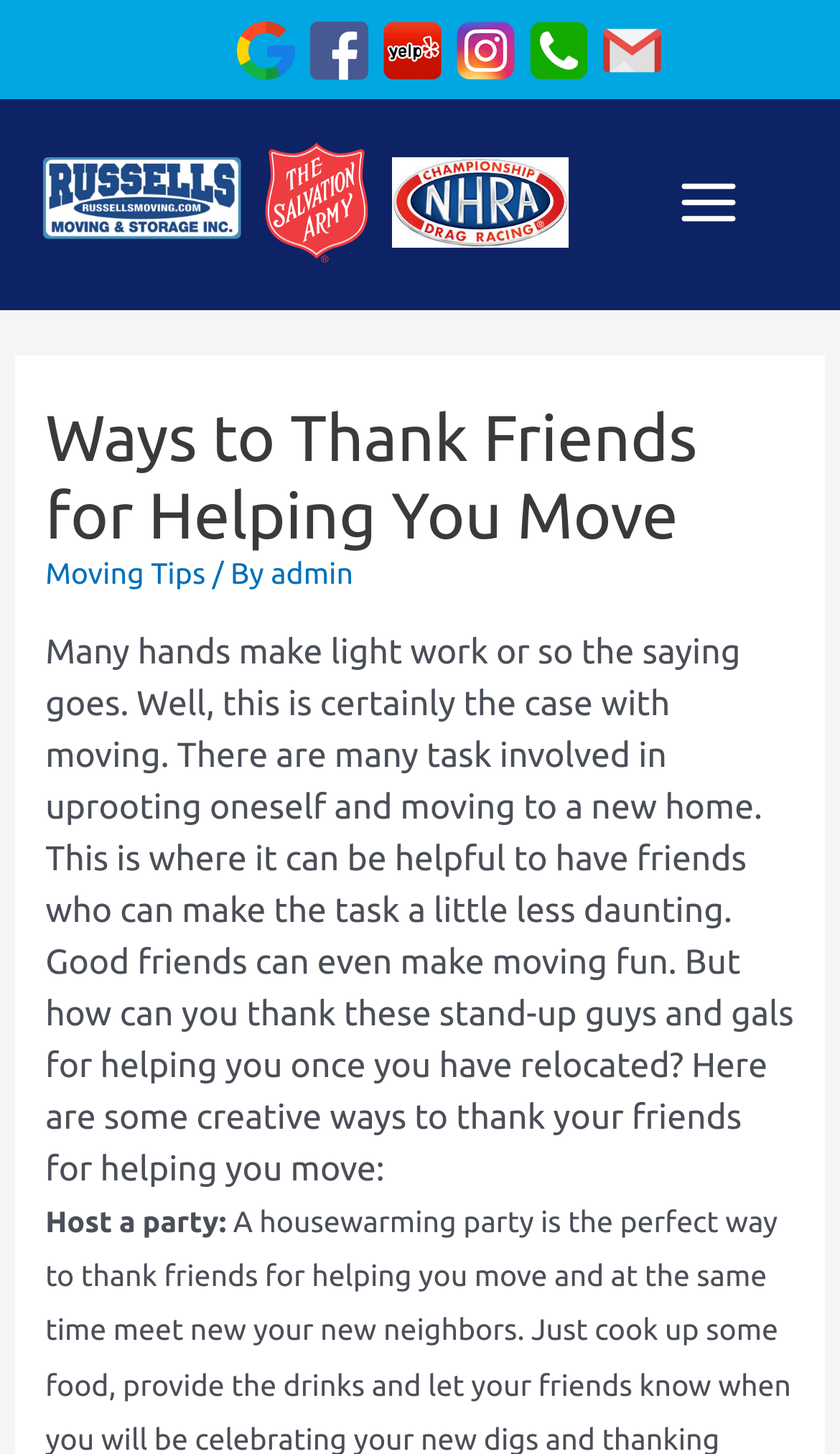What is the topic of the article?
Please provide an in-depth and detailed response to the question.

The article's content, as indicated by the StaticText elements, discusses ways to thank friends for helping with a move. The text mentions the challenges of moving and the importance of having friends to help make the task less daunting.